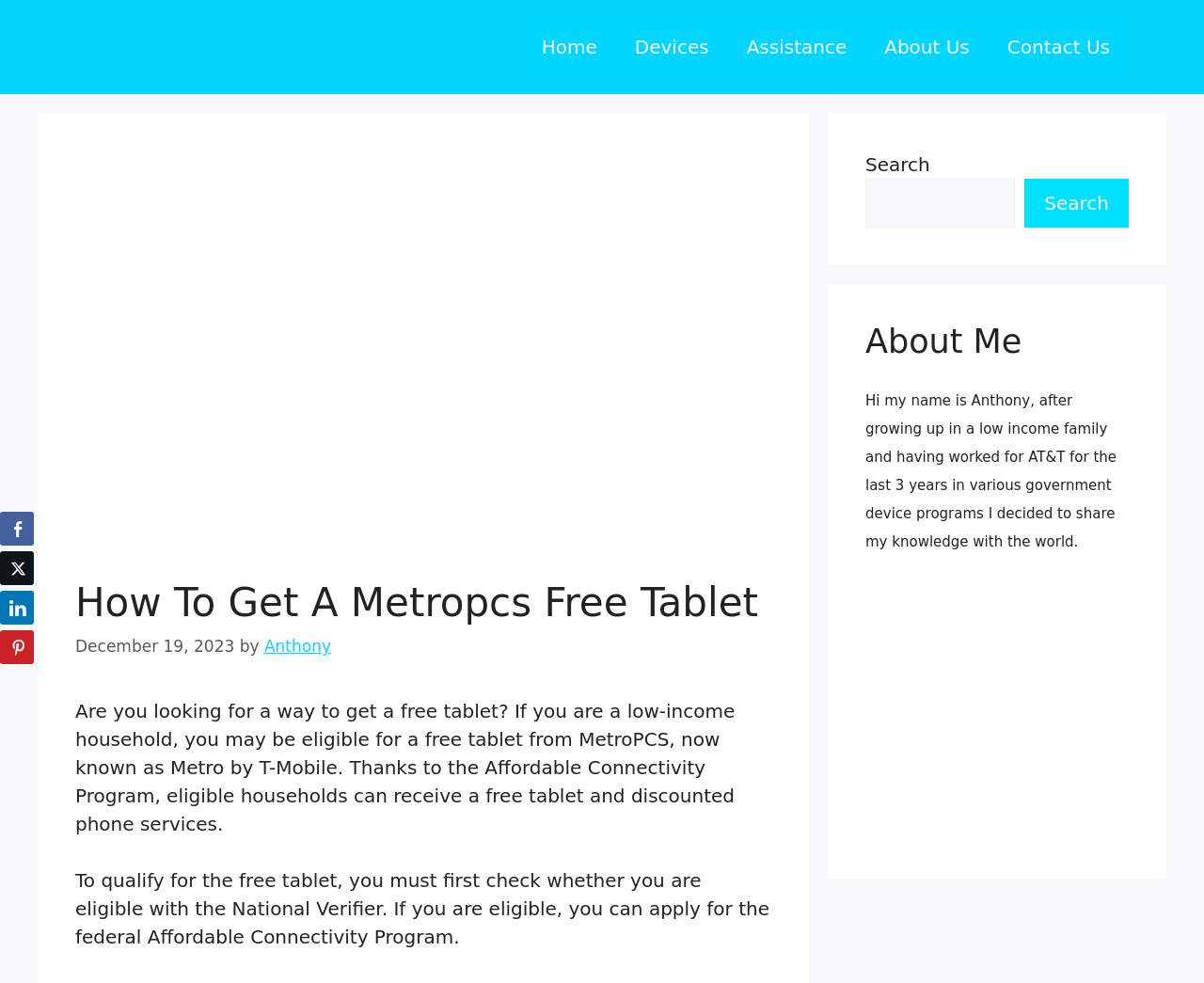Examine the image carefully and respond to the question with a detailed answer: 
What is the purpose of the Affordable Connectivity Program?

According to the webpage, the Affordable Connectivity Program is a federal program that provides free tablets and discounted phone services to eligible low-income households.